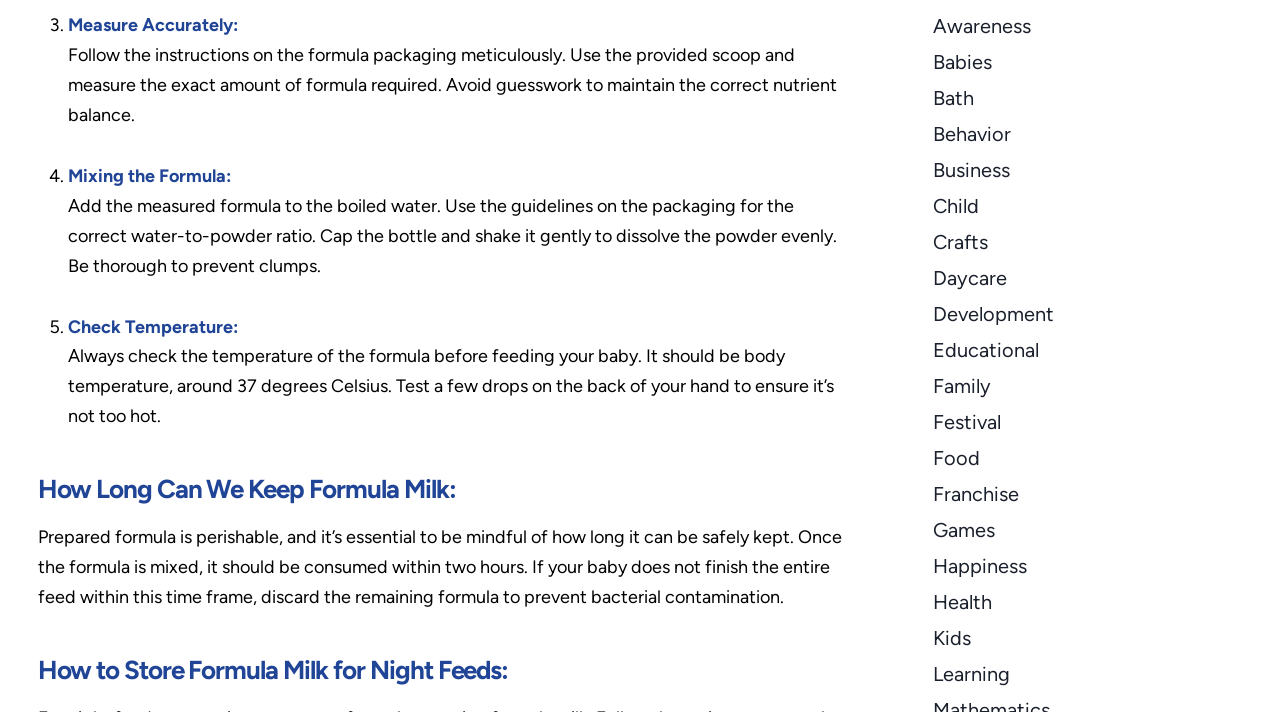Find the bounding box coordinates for the element that must be clicked to complete the instruction: "Search for something". The coordinates should be four float numbers between 0 and 1, indicated as [left, top, right, bottom].

None